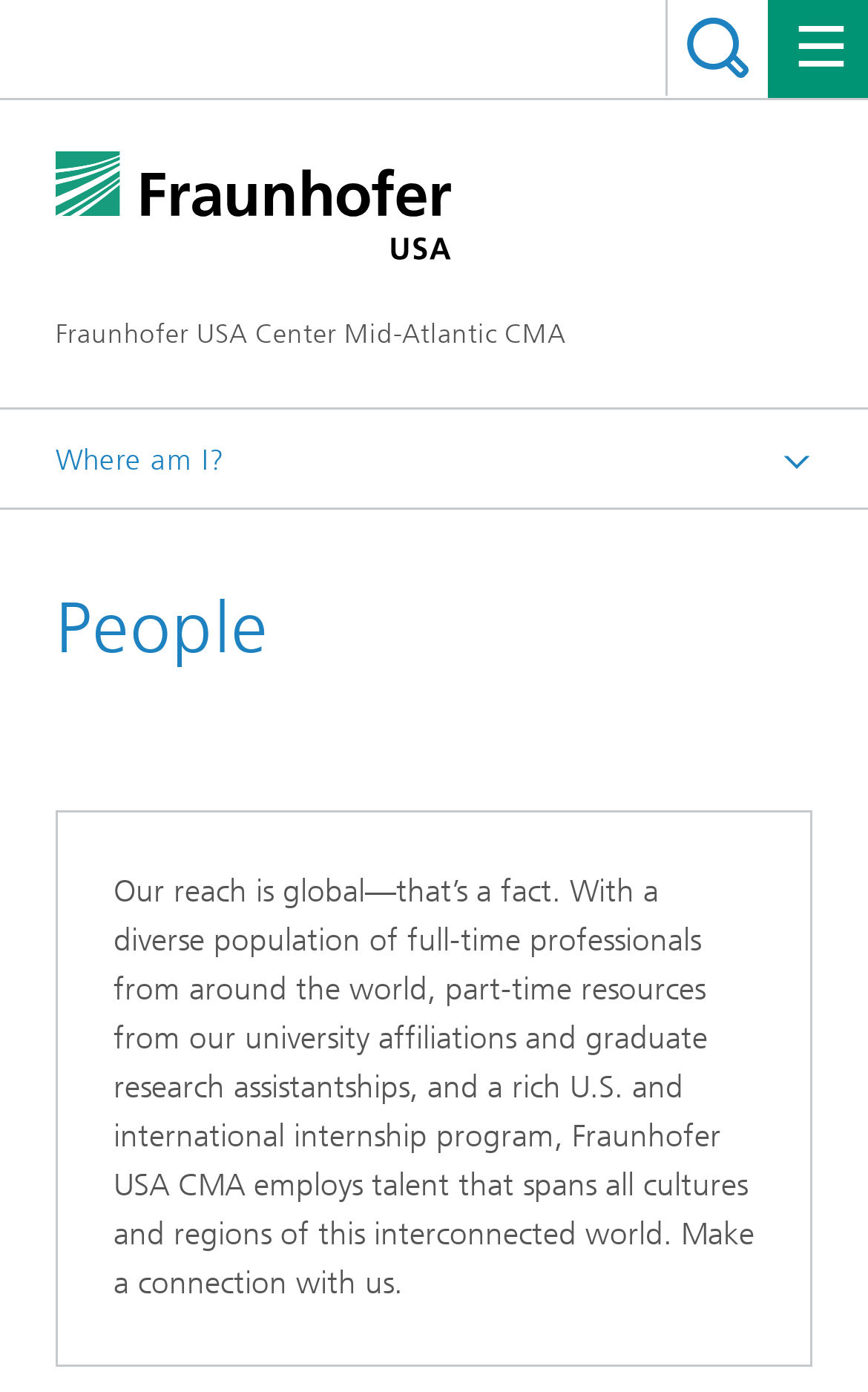What is the tone of the article?
From the screenshot, supply a one-word or short-phrase answer.

Informative